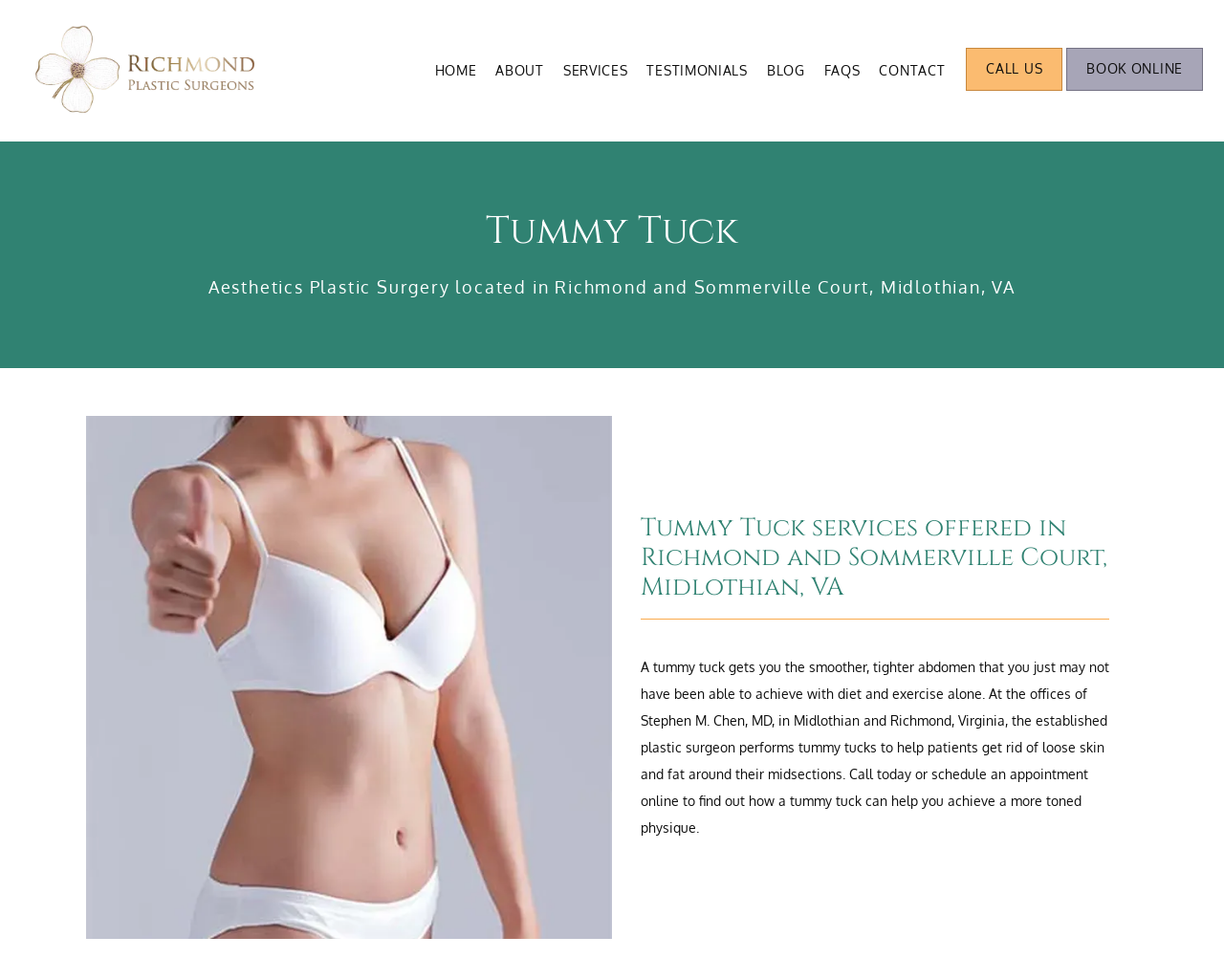Given the content of the image, can you provide a detailed answer to the question?
How can you schedule an appointment?

The way to schedule an appointment can be found in the text 'Call today or schedule an appointment online to find out how a tummy tuck can help you achieve a more toned physique.' and also in the button 'BOOK ONLINE'. You can schedule an appointment by calling or scheduling online.